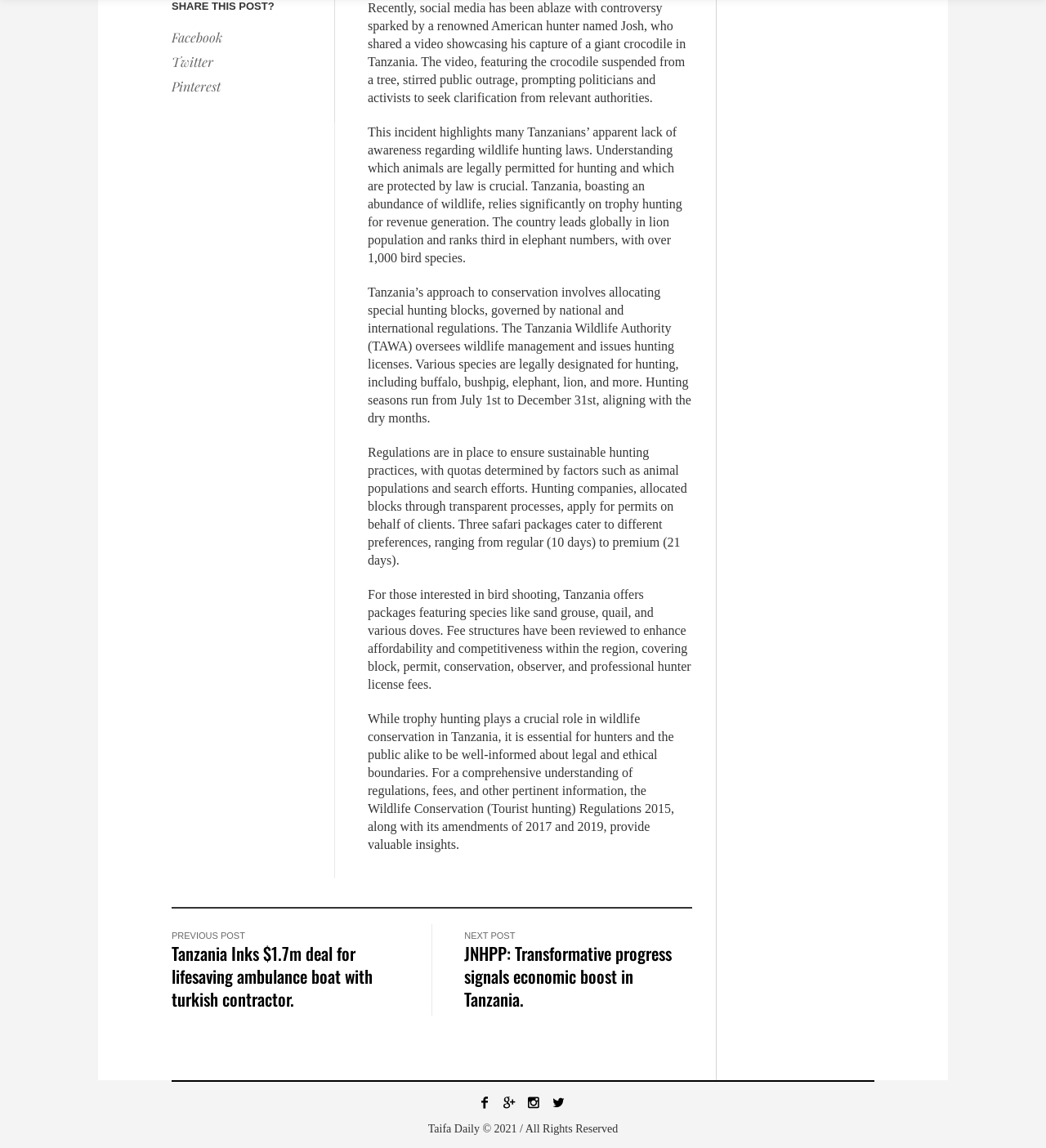Find and specify the bounding box coordinates that correspond to the clickable region for the instruction: "Visit the Twitter page".

[0.164, 0.044, 0.304, 0.064]